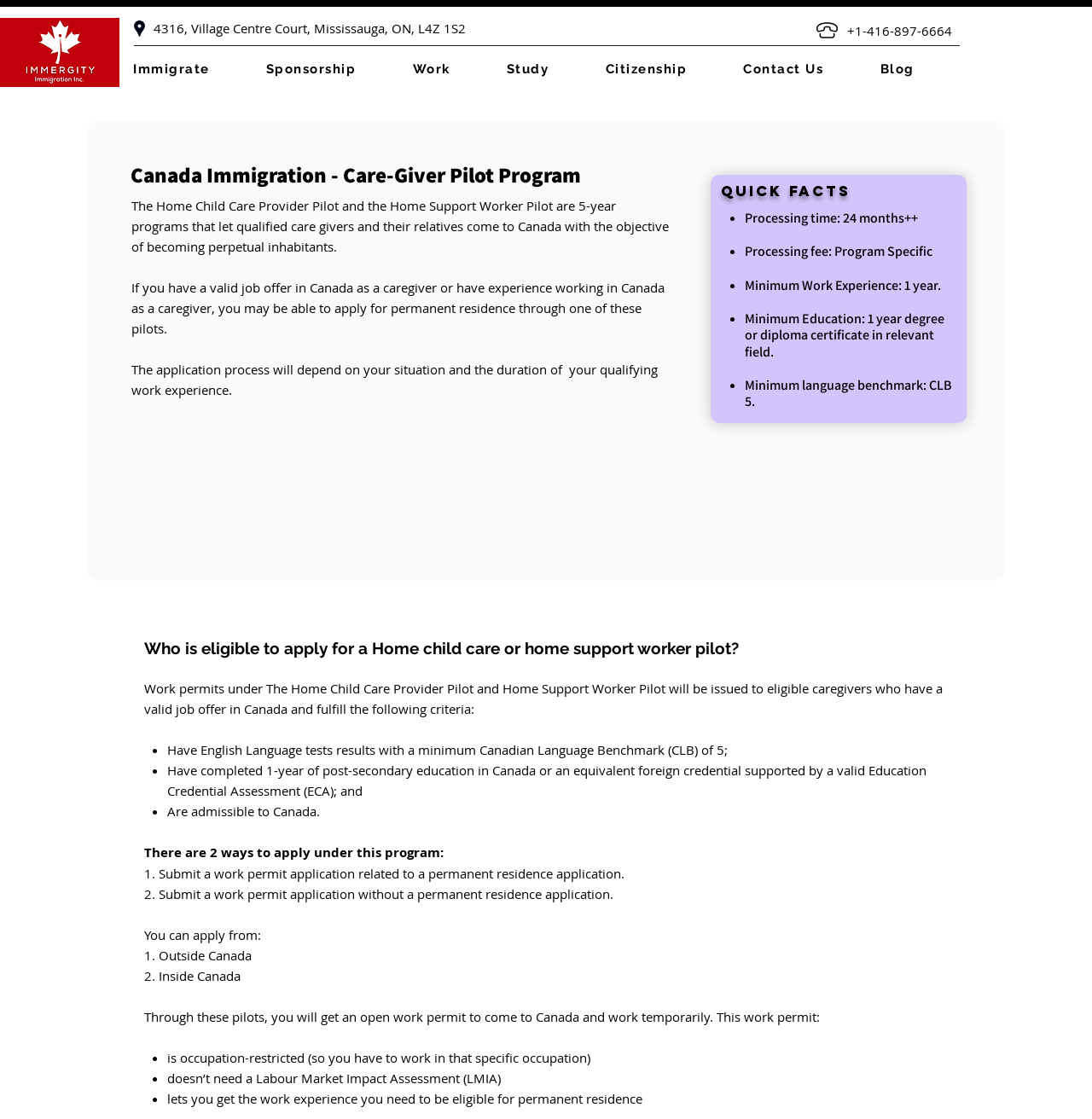For the element described, predict the bounding box coordinates as (top-left x, top-left y, bottom-right x, bottom-right y). All values should be between 0 and 1. Element description: Contact Us

[0.681, 0.051, 0.795, 0.074]